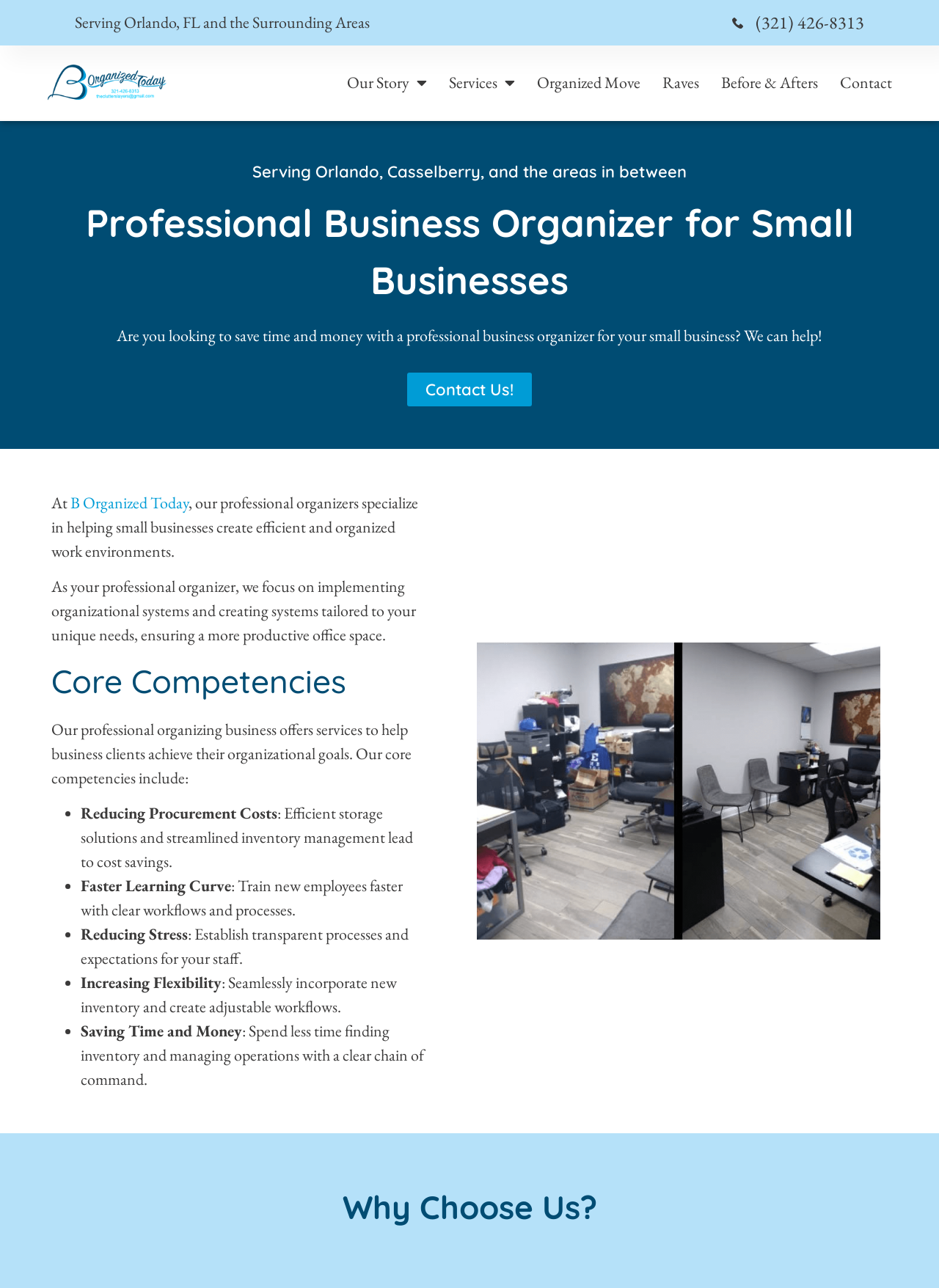Identify the bounding box coordinates for the region of the element that should be clicked to carry out the instruction: "Explore the services offered". The bounding box coordinates should be four float numbers between 0 and 1, i.e., [left, top, right, bottom].

[0.478, 0.055, 0.548, 0.073]